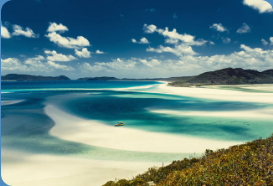Answer the following in one word or a short phrase: 
What is the shape of the waves?

gentle